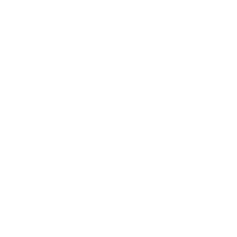What is the purpose of the graphic?
Please use the image to provide a one-word or short phrase answer.

To emphasize strategic marketing efforts